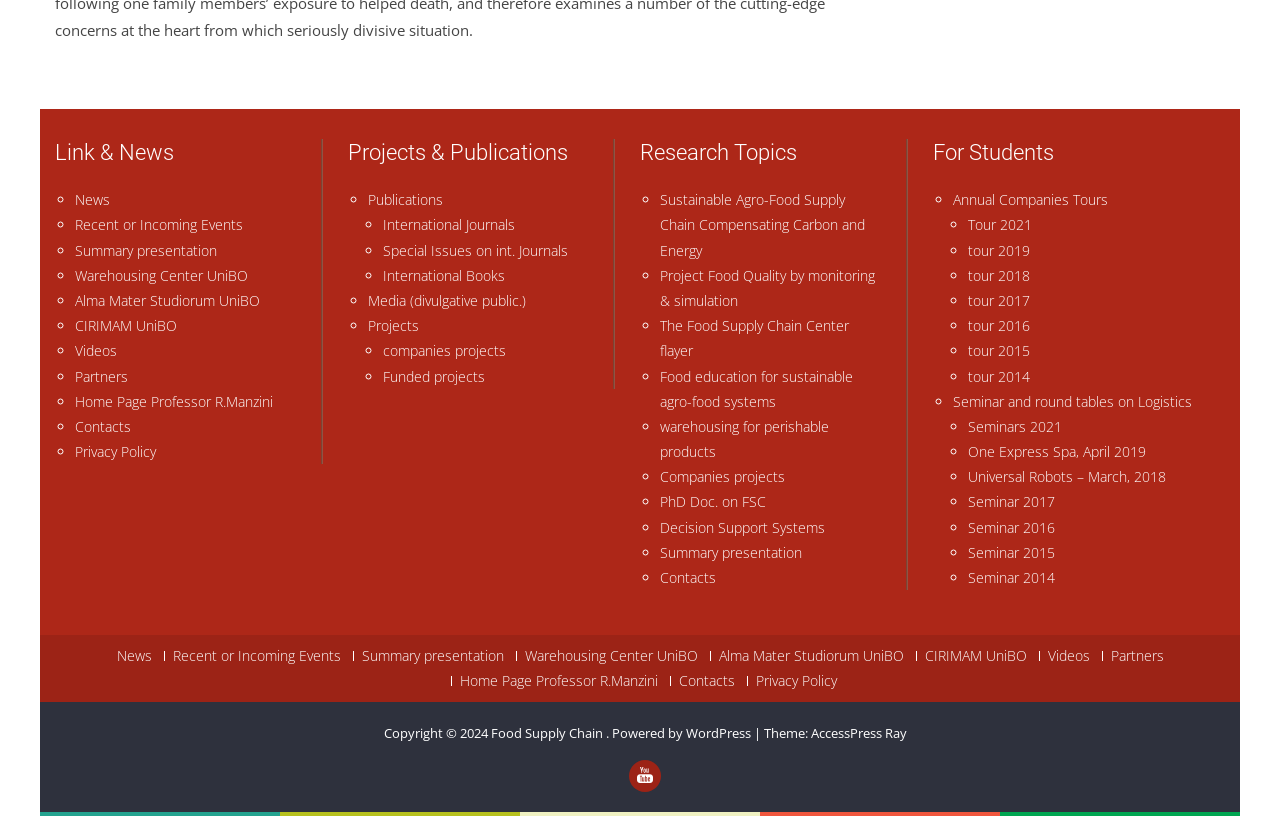Please find the bounding box coordinates of the clickable region needed to complete the following instruction: "go to home page". The bounding box coordinates must consist of four float numbers between 0 and 1, i.e., [left, top, right, bottom].

None